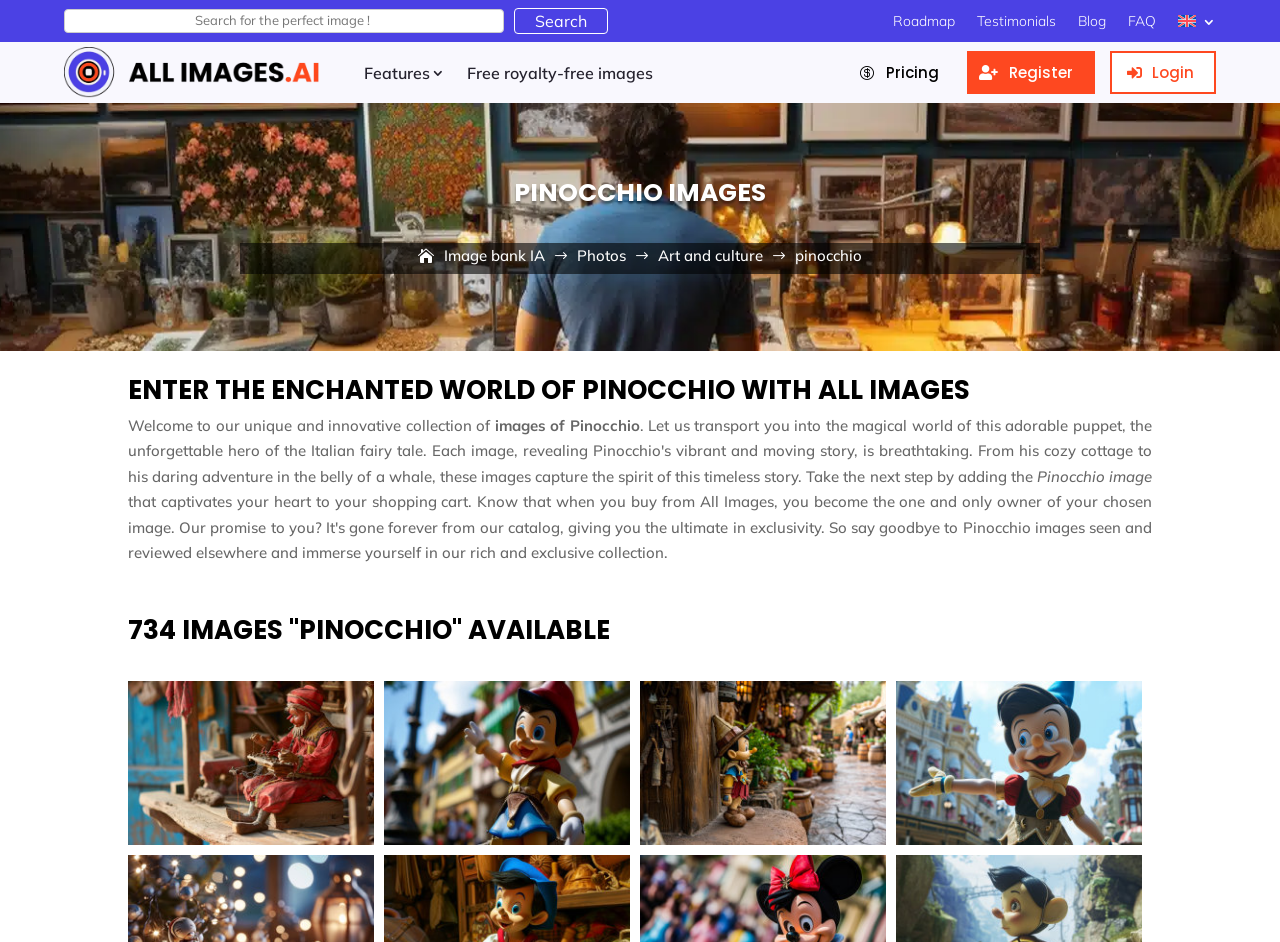Please find the bounding box coordinates for the clickable element needed to perform this instruction: "Read 'Azure IoT’s industrial transformation strategy on display at Hannover Messe 2024'".

None